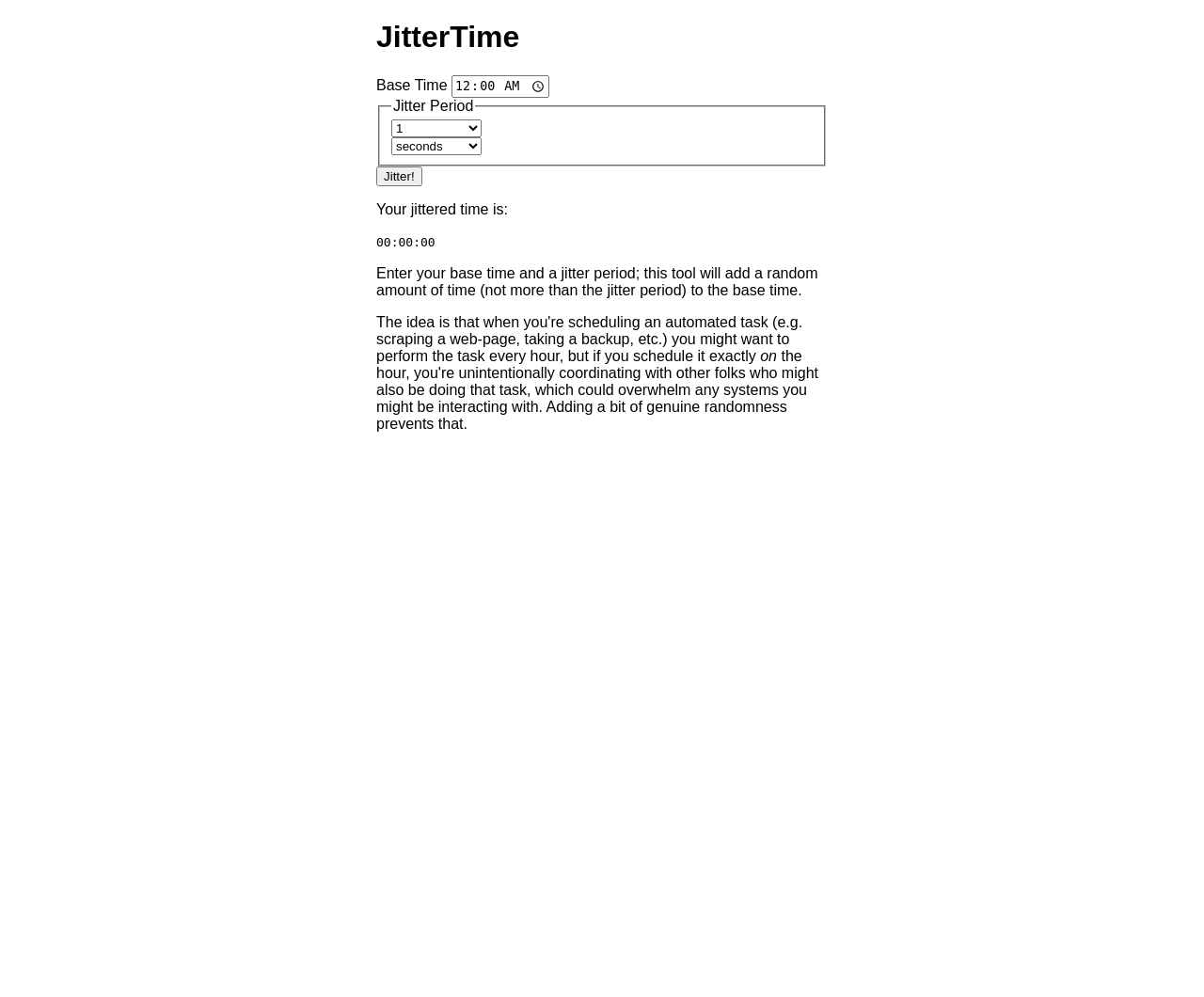How many spinbuttons are there in the base time input?
Answer the question in as much detail as possible.

I examined the base time input field, which consists of three spinbuttons: one for hours, one for minutes, and one for AM/PM. Therefore, there are three spinbuttons in total.